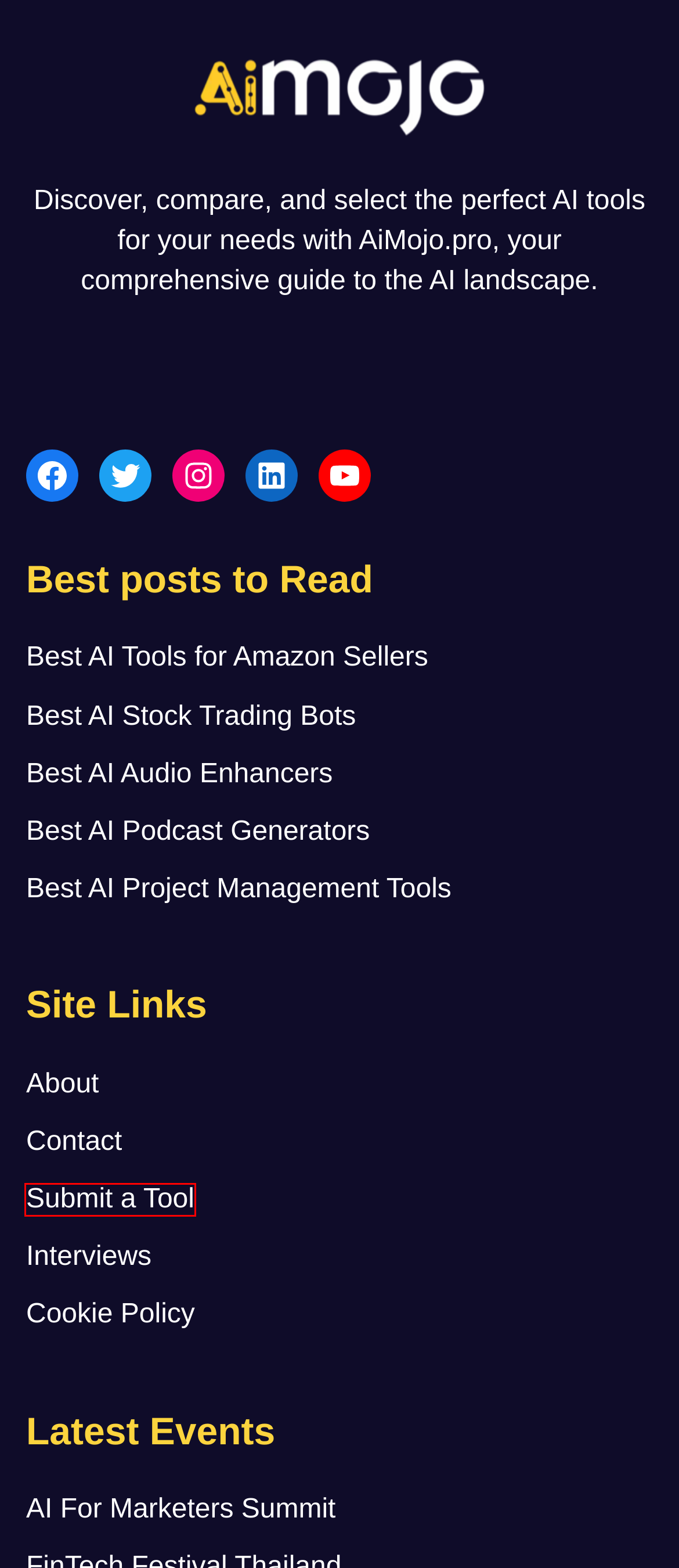Given a webpage screenshot with a UI element marked by a red bounding box, choose the description that best corresponds to the new webpage that will appear after clicking the element. The candidates are:
A. monday.com Review, Pricing, Features and Alternatives - April 2024
B. Bubble Review, Pricing, Features and Alternatives - April 2024
C. Squirrly  Review, Pricing, Features and Alternatives - April 2024
D. Doodly Review, Pricing, Features and Alternatives - April 2024
E. Submit a Tool - AI Mojo
F. Notion Review, Pricing, Features and Alternatives - April 2024
G. Chimp Rewriter Review, Pricing, Features and Alternatives - April 2024
H. Blend Review, Pricing, Features and Alternatives - April 2024

E